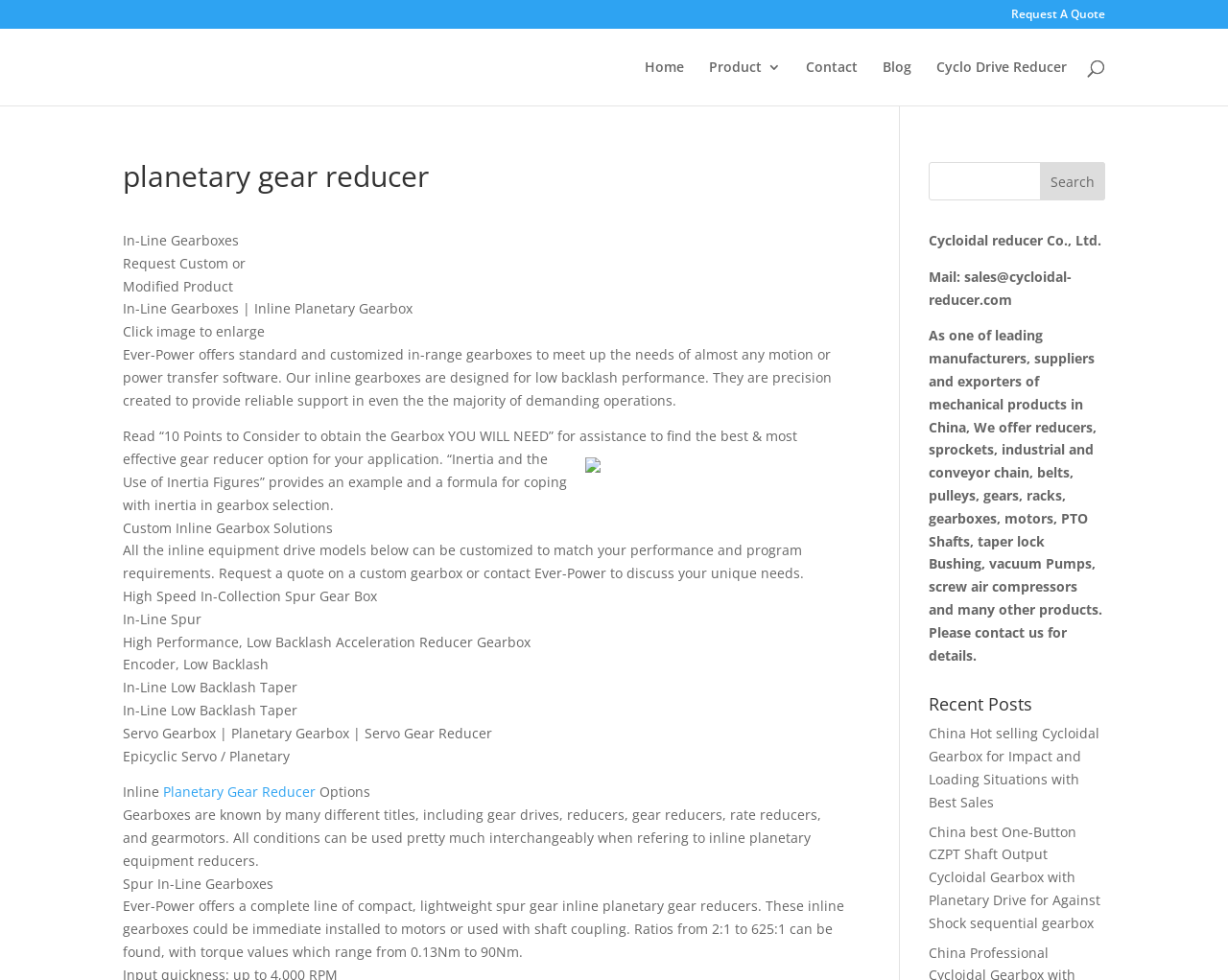What is the company name mentioned on the webpage?
Provide an in-depth and detailed explanation in response to the question.

The company name is mentioned in the text 'Ever-Power offers standard and customized in-range gearboxes to meet up the needs of almost any motion or power transfer software.'